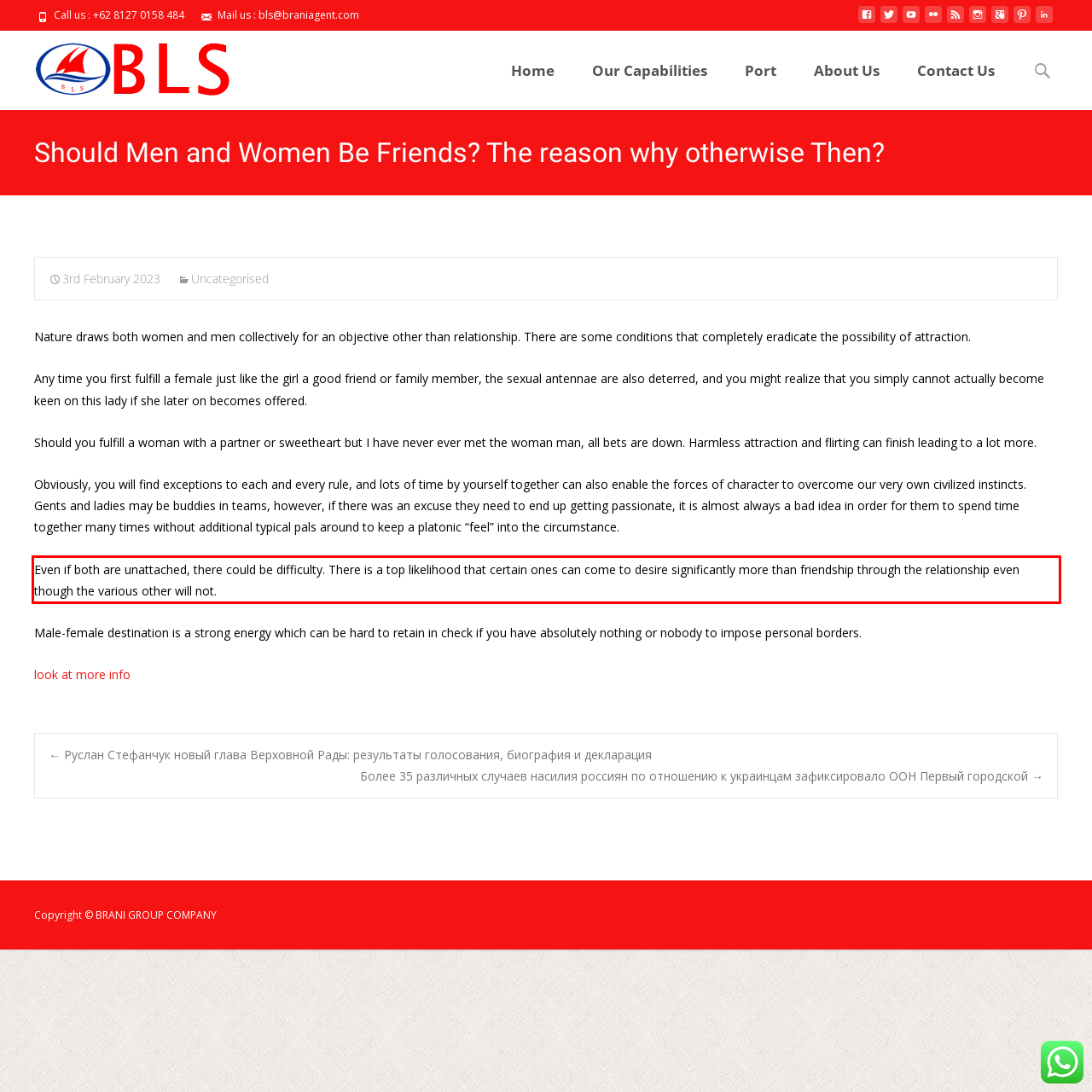By examining the provided screenshot of a webpage, recognize the text within the red bounding box and generate its text content.

Even if both are unattached, there could be difficulty. There is a top likelihood that certain ones can come to desire significantly more than friendship through the relationship even though the various other will not.